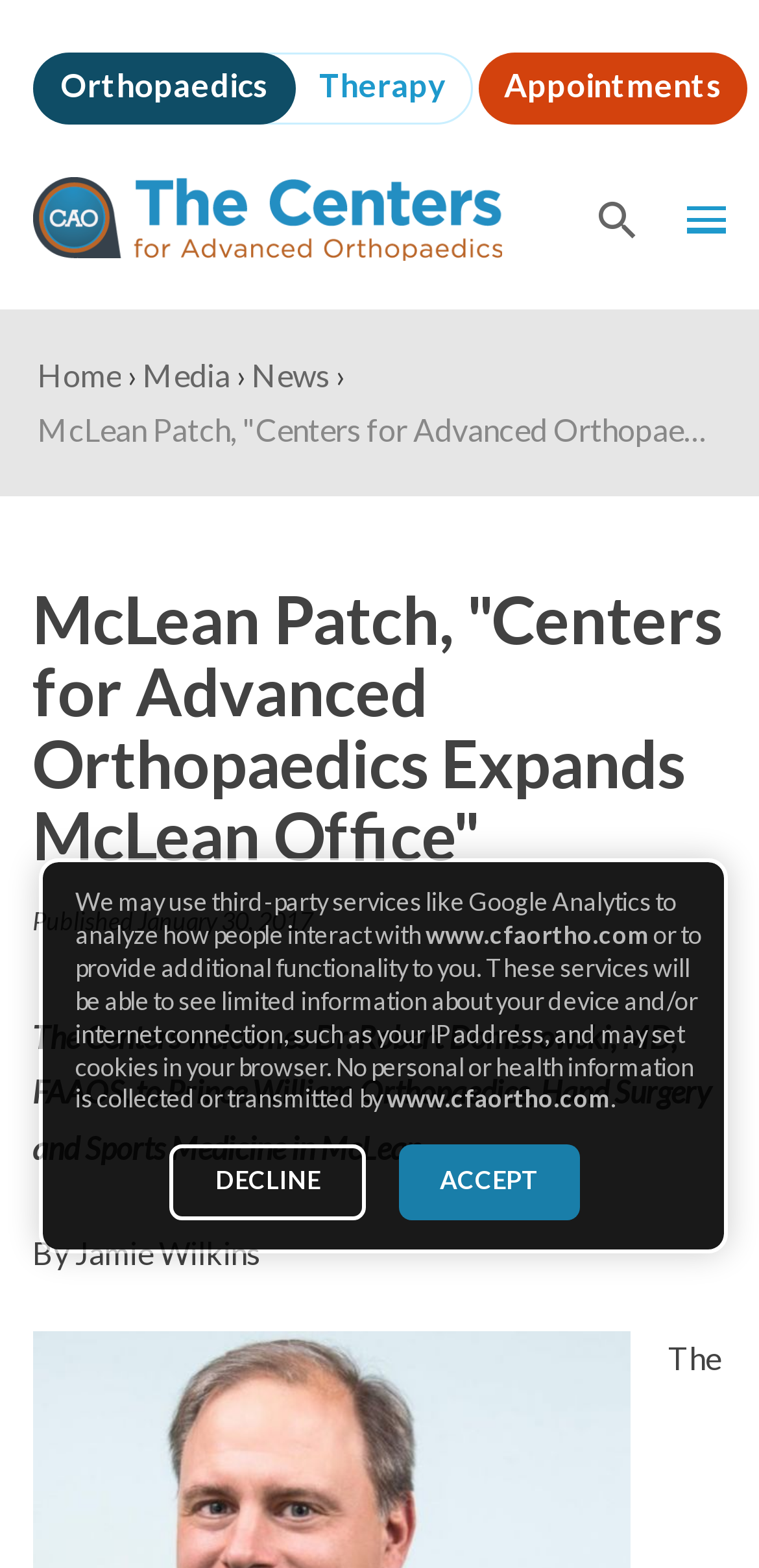Determine the bounding box for the described HTML element: "Menu". Ensure the coordinates are four float numbers between 0 and 1 in the format [left, top, right, bottom].

[0.873, 0.115, 0.987, 0.164]